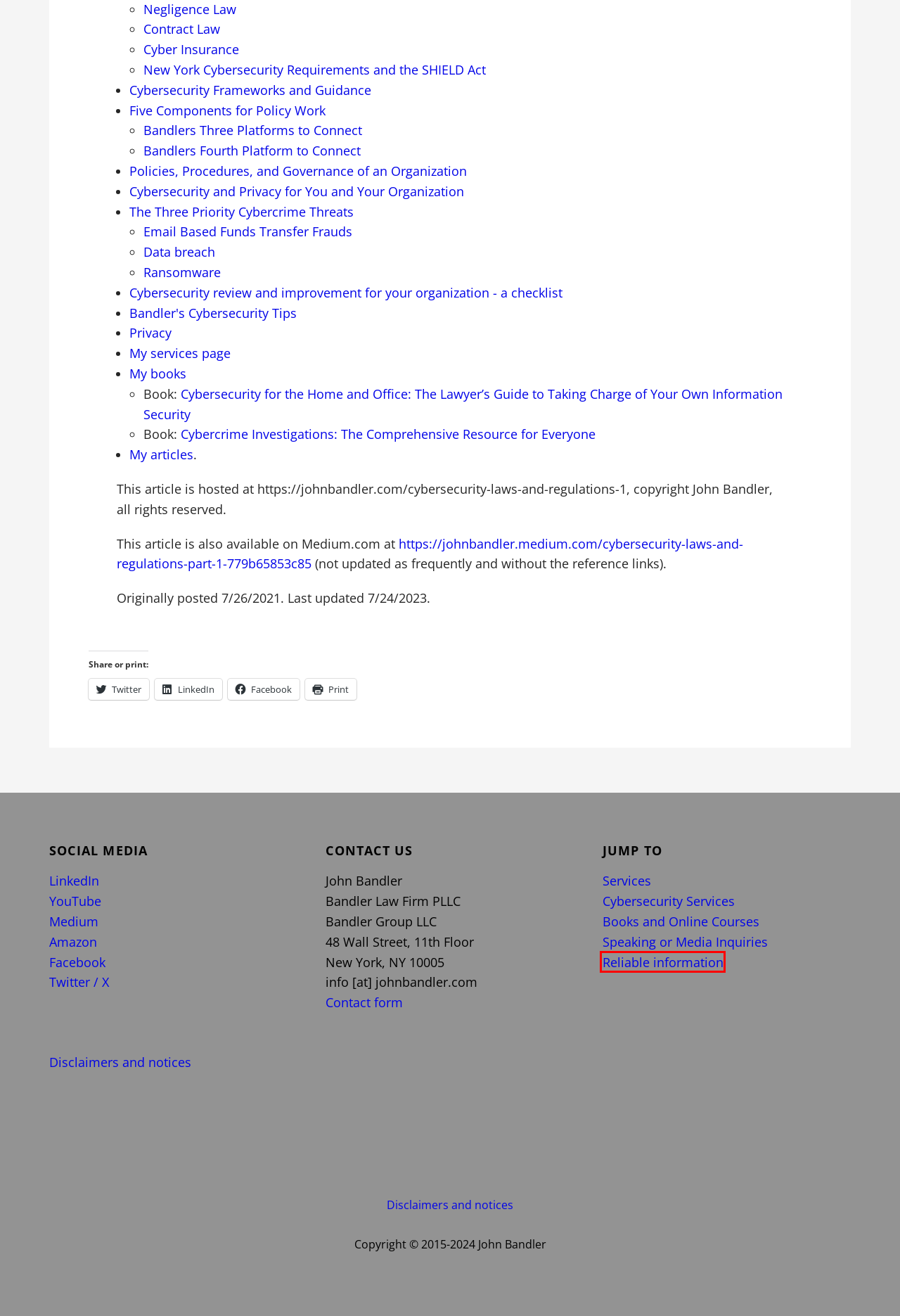You are given a webpage screenshot where a red bounding box highlights an element. Determine the most fitting webpage description for the new page that loads after clicking the element within the red bounding box. Here are the candidates:
A. Cybersecurity, Privacy, You, and Your Organization - John Bandler
B. Contract Law - An Introduction - John Bandler
C. New York Cybersecurity Requirements and the SHIELD Act - John Bandler
D. Cybersecurity Services - John Bandler
E. Negligence Law - John Bandler
F. Reliable information - John Bandler
G. Books and Online Courses - John Bandler
H. Cybersecurity Tips From John Bandler - John Bandler

F